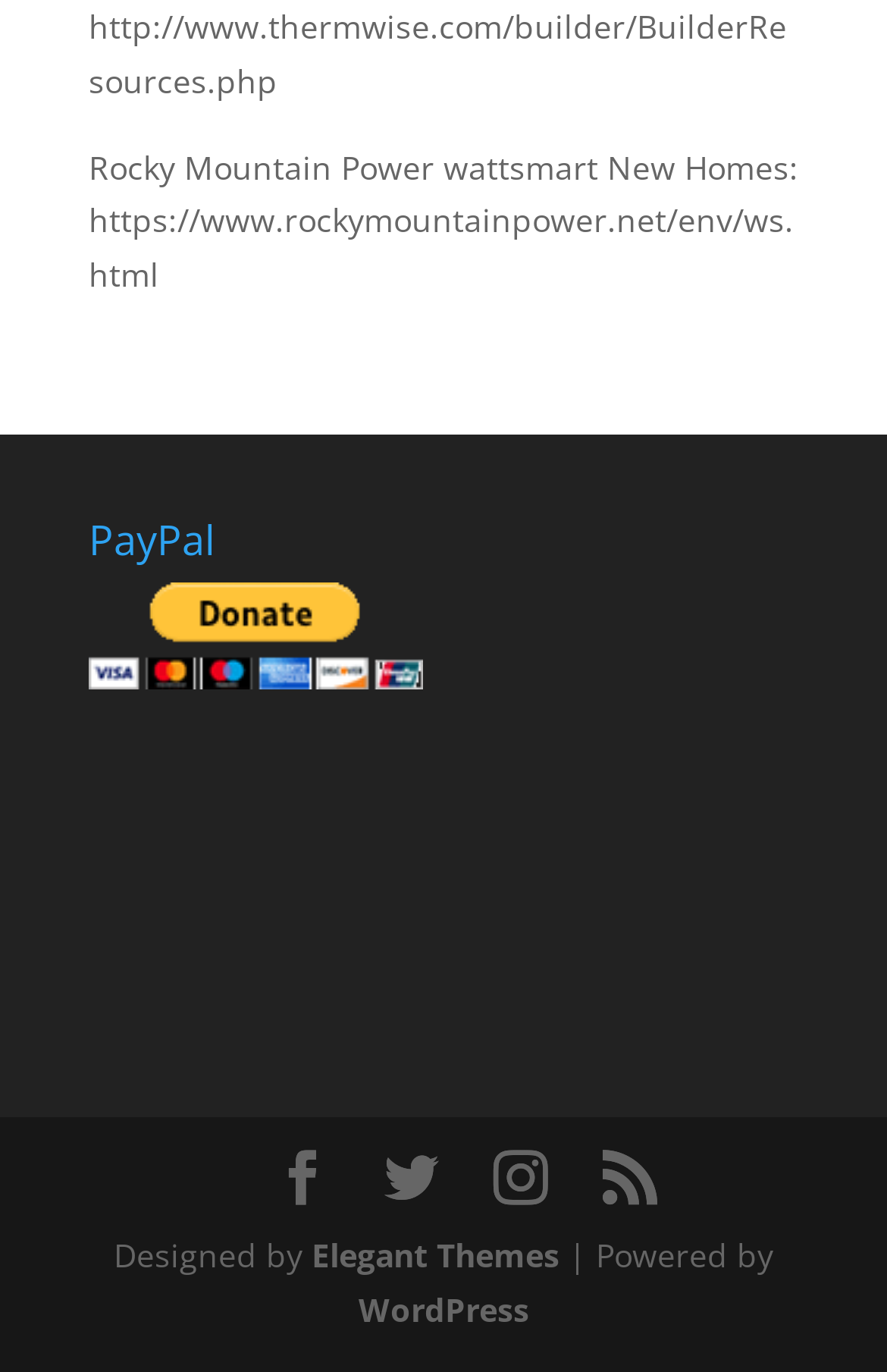Give the bounding box coordinates for the element described by: "Elegant Themes".

[0.351, 0.899, 0.631, 0.93]